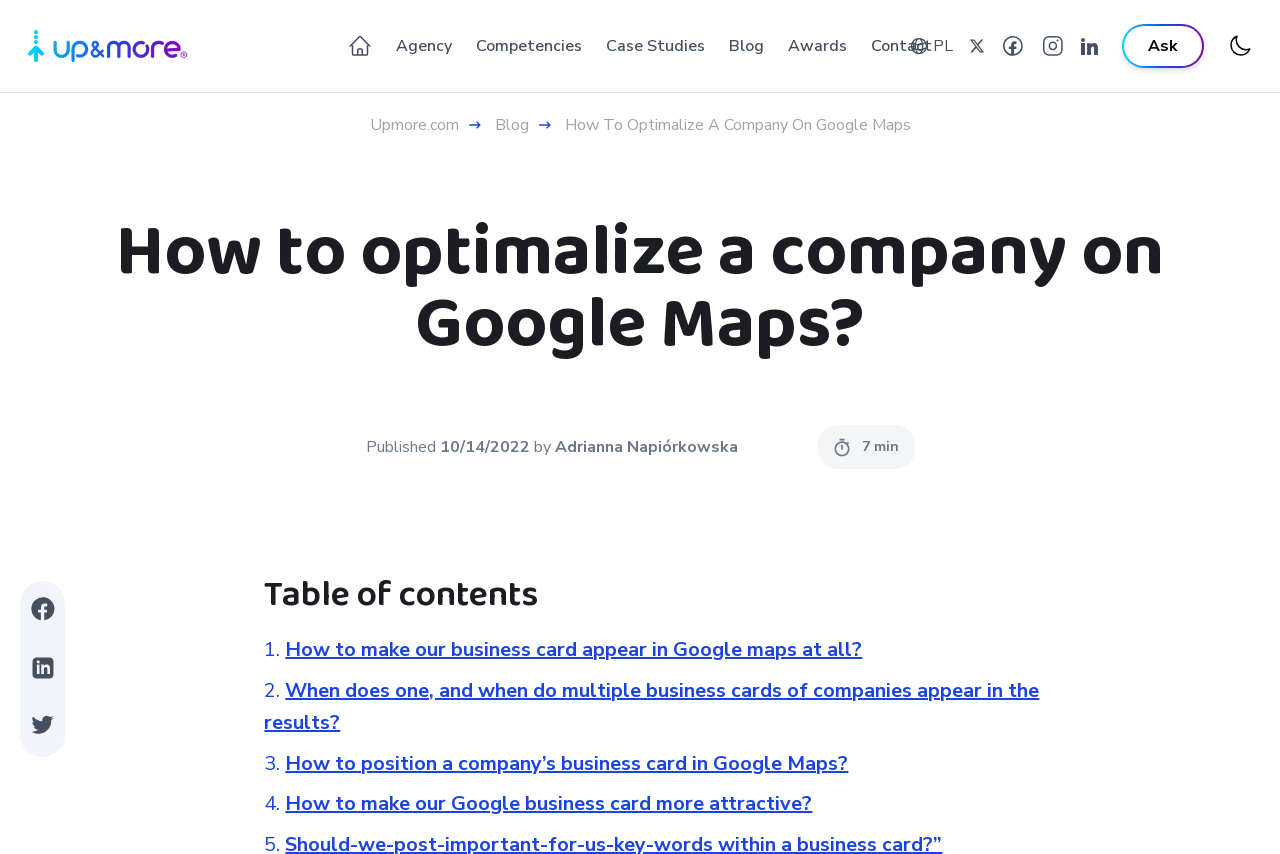Respond to the following question using a concise word or phrase: 
How many social media buttons are present?

3